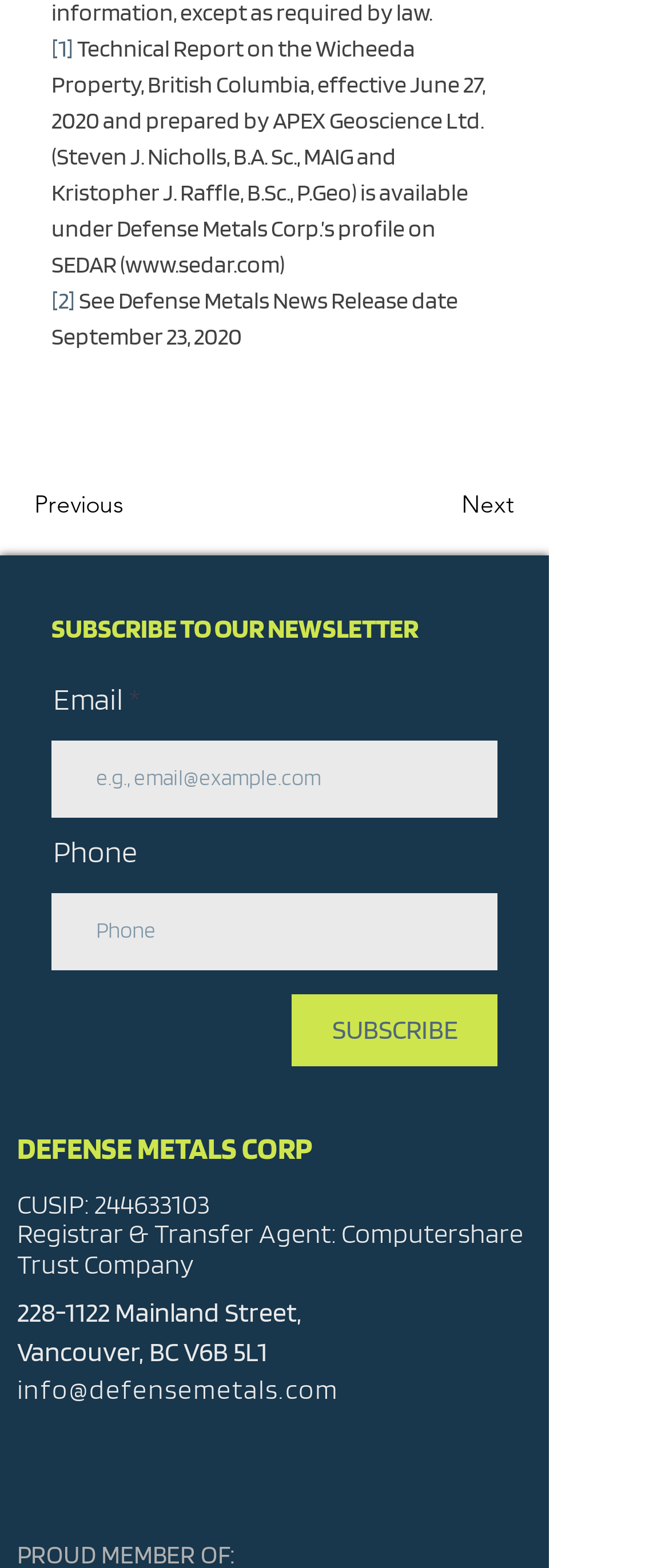Find the bounding box coordinates of the area to click in order to follow the instruction: "Subscribe to the newsletter".

[0.436, 0.634, 0.744, 0.68]